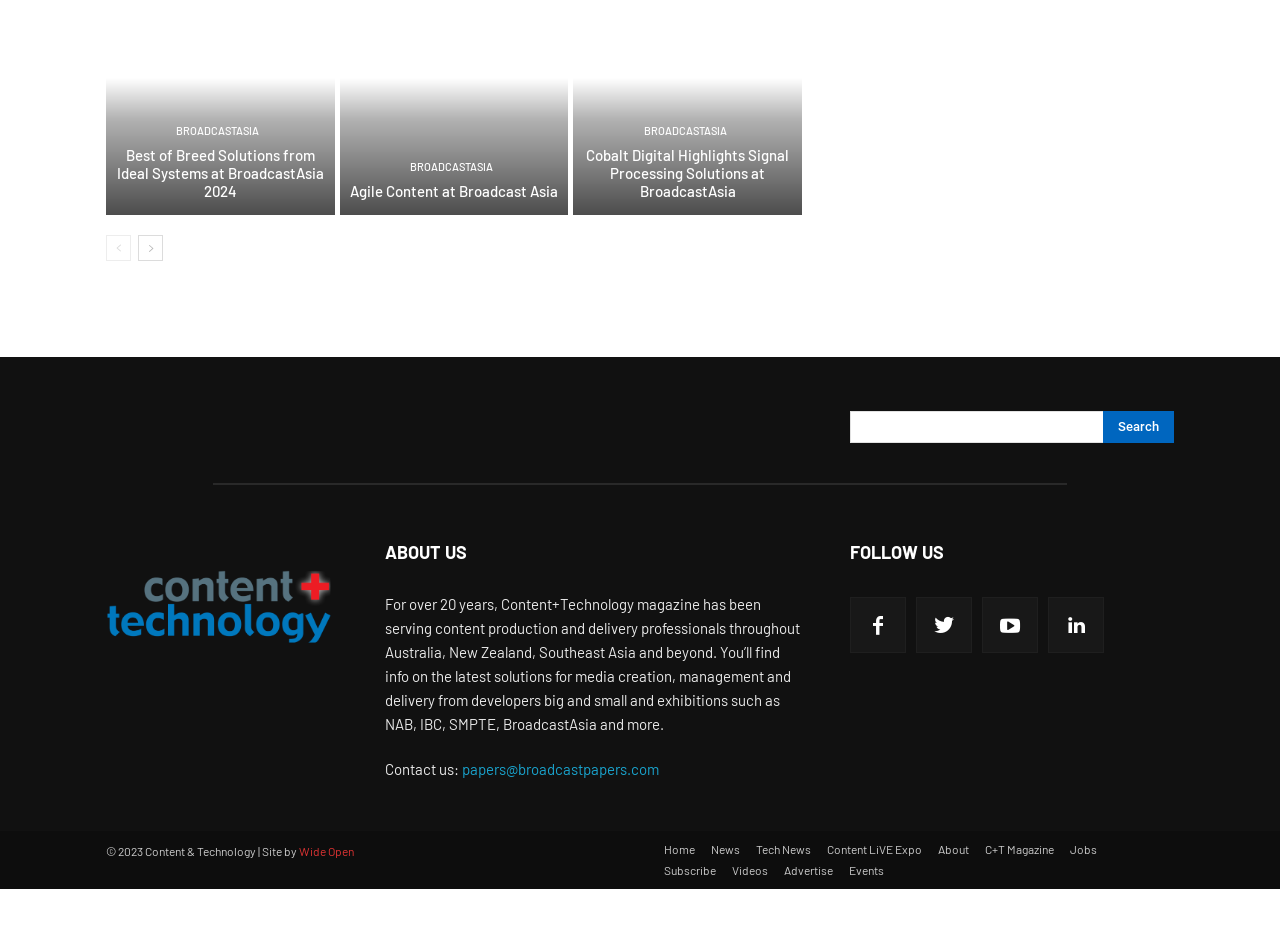Please answer the following question using a single word or phrase: 
How many navigation links are there in the footer?

9